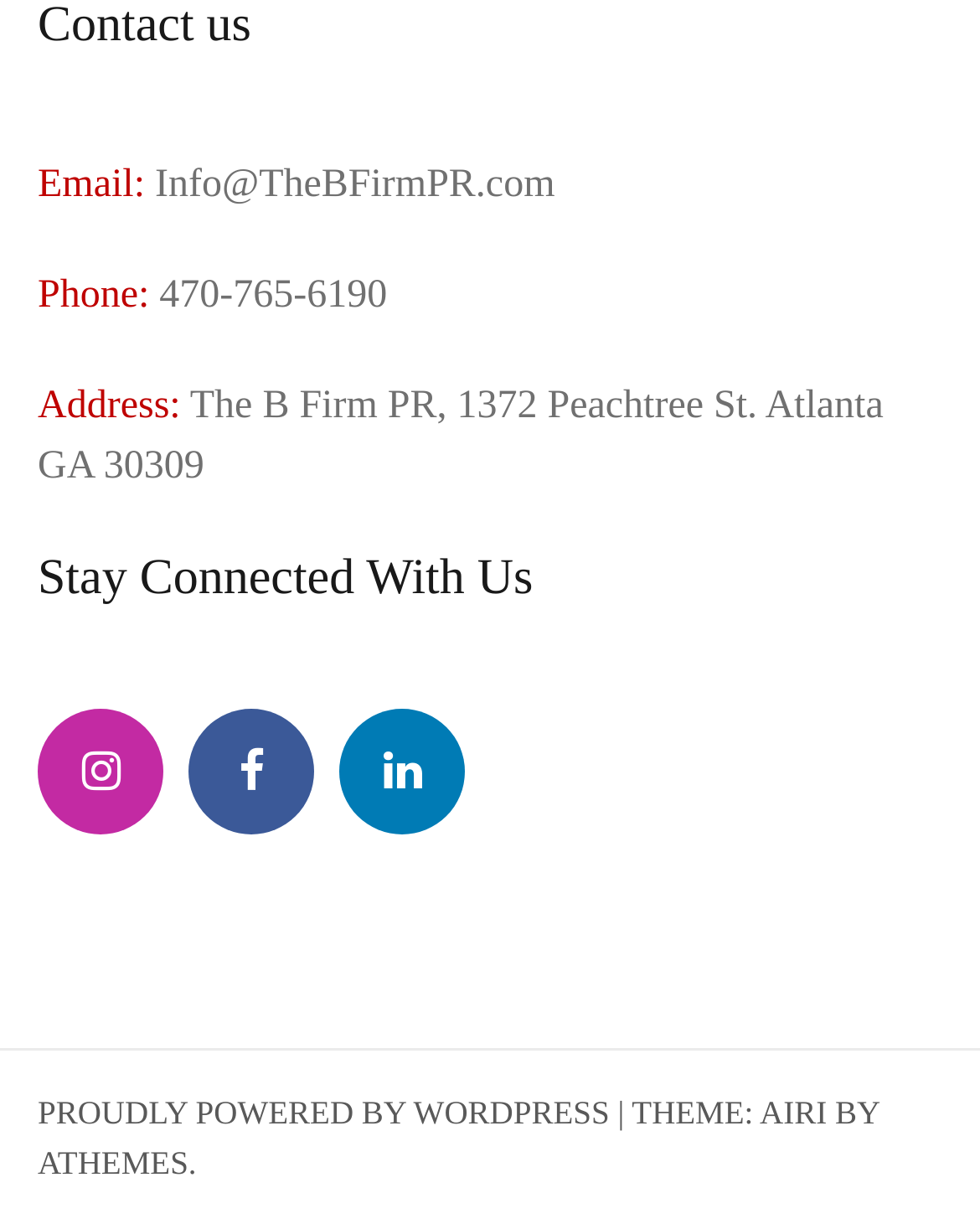Given the description linkedin, predict the bounding box coordinates of the UI element. Ensure the coordinates are in the format (top-left x, top-left y, bottom-right x, bottom-right y) and all values are between 0 and 1.

[0.346, 0.579, 0.474, 0.682]